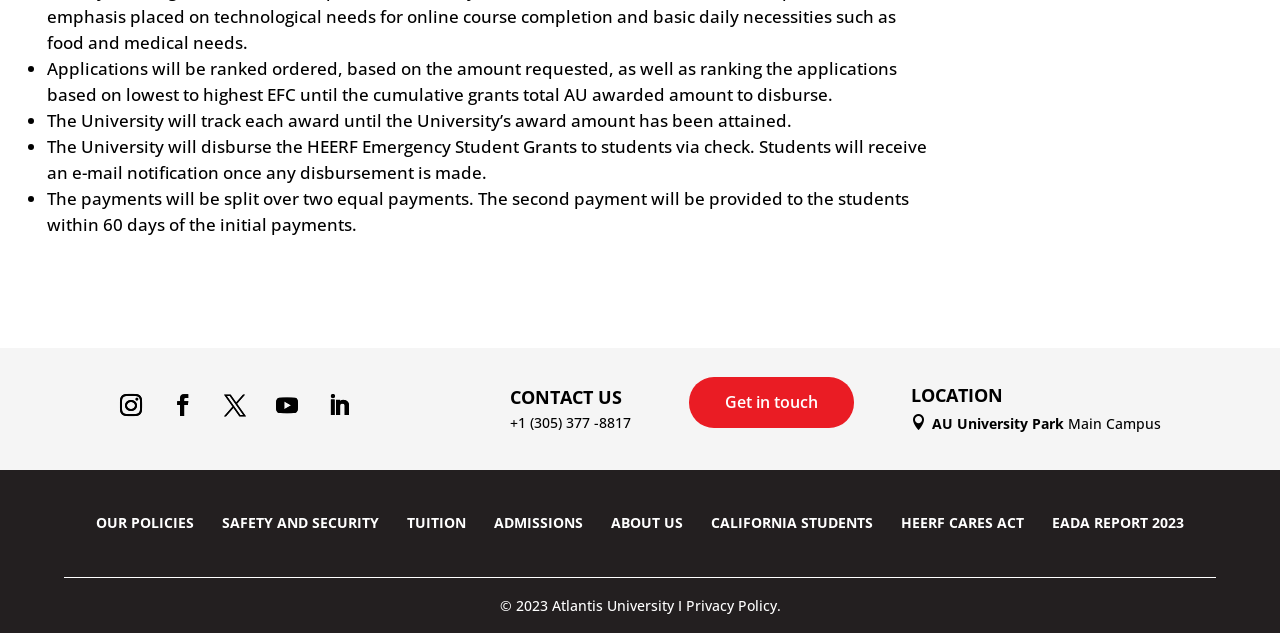Identify the coordinates of the bounding box for the element that must be clicked to accomplish the instruction: "Click the 'HEERF CARES ACT' link".

[0.693, 0.782, 0.811, 0.871]